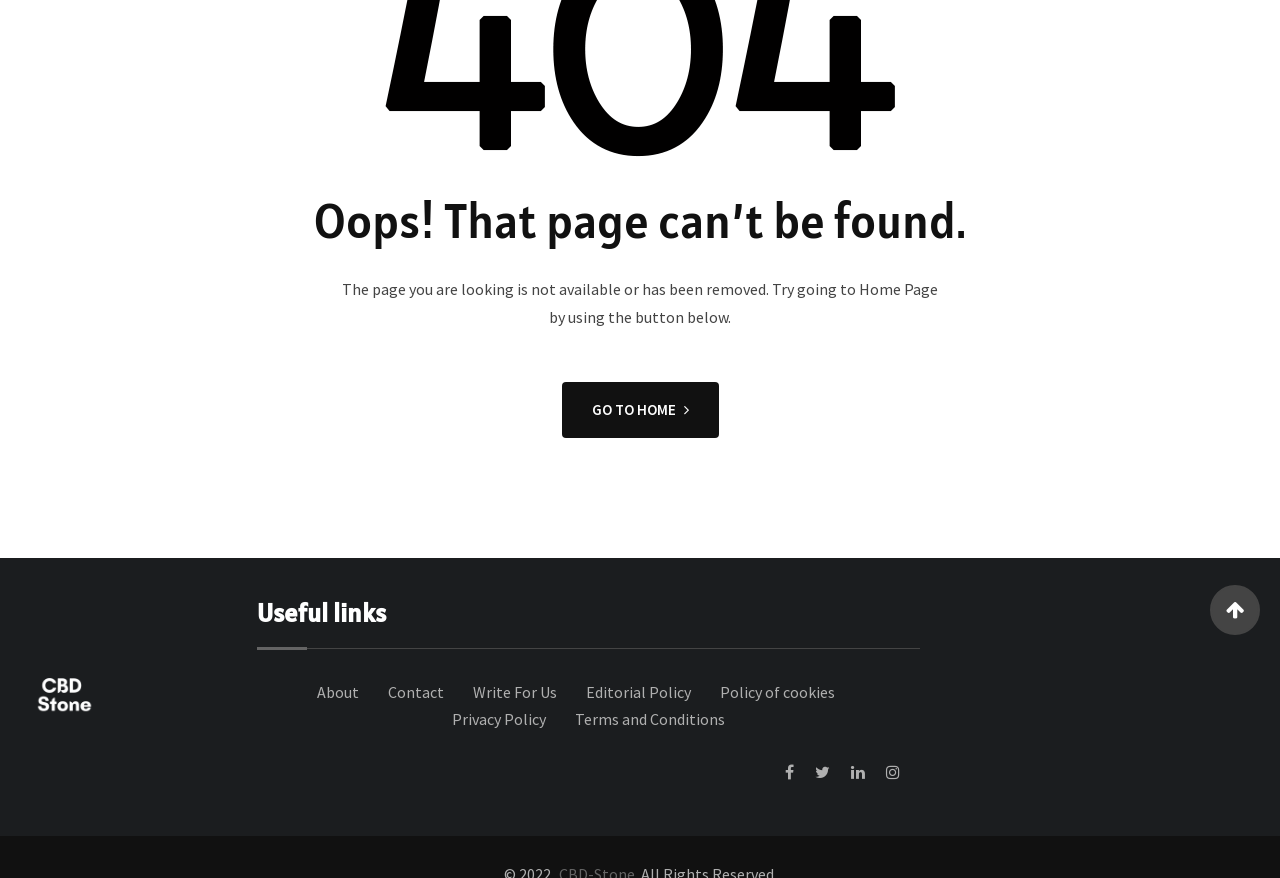Identify the bounding box coordinates for the UI element described as follows: "Privacy Policy". Ensure the coordinates are four float numbers between 0 and 1, formatted as [left, top, right, bottom].

[0.353, 0.808, 0.427, 0.831]